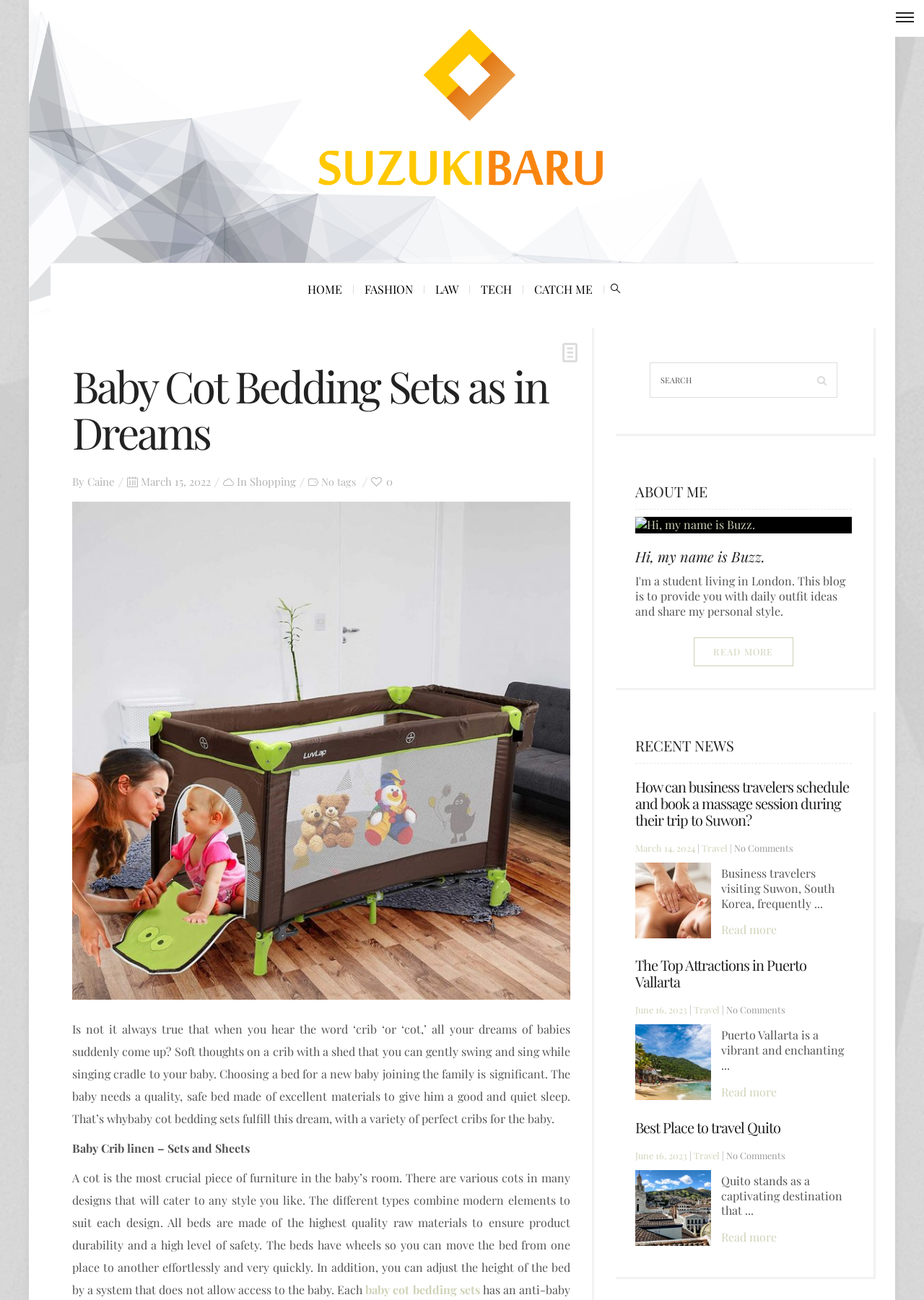Determine the bounding box coordinates for the HTML element mentioned in the following description: "alt="Hi, my name is Buzz."". The coordinates should be a list of four floats ranging from 0 to 1, represented as [left, top, right, bottom].

[0.688, 0.398, 0.922, 0.411]